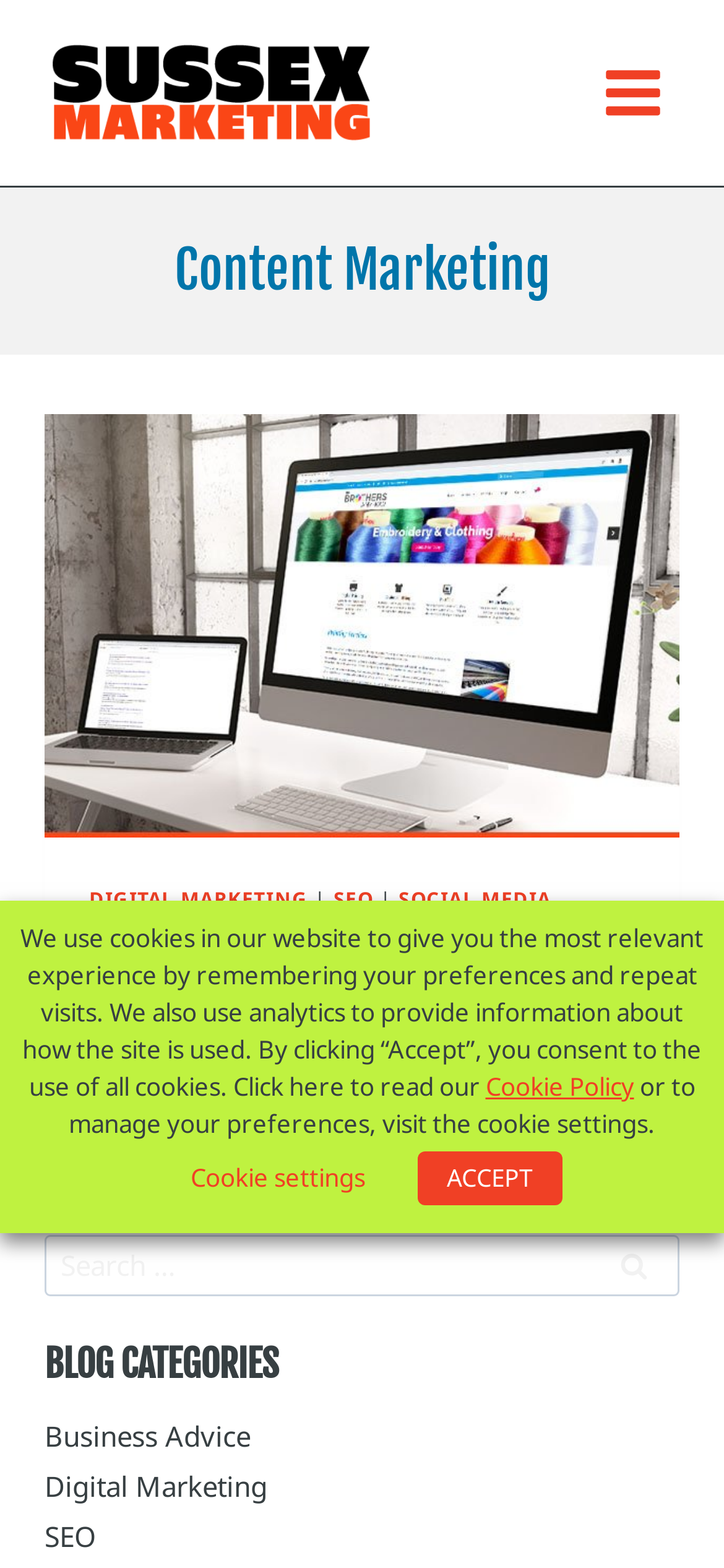Please indicate the bounding box coordinates of the element's region to be clicked to achieve the instruction: "Click the Sussex Marketing Logo". Provide the coordinates as four float numbers between 0 and 1, i.e., [left, top, right, bottom].

[0.062, 0.024, 0.523, 0.095]